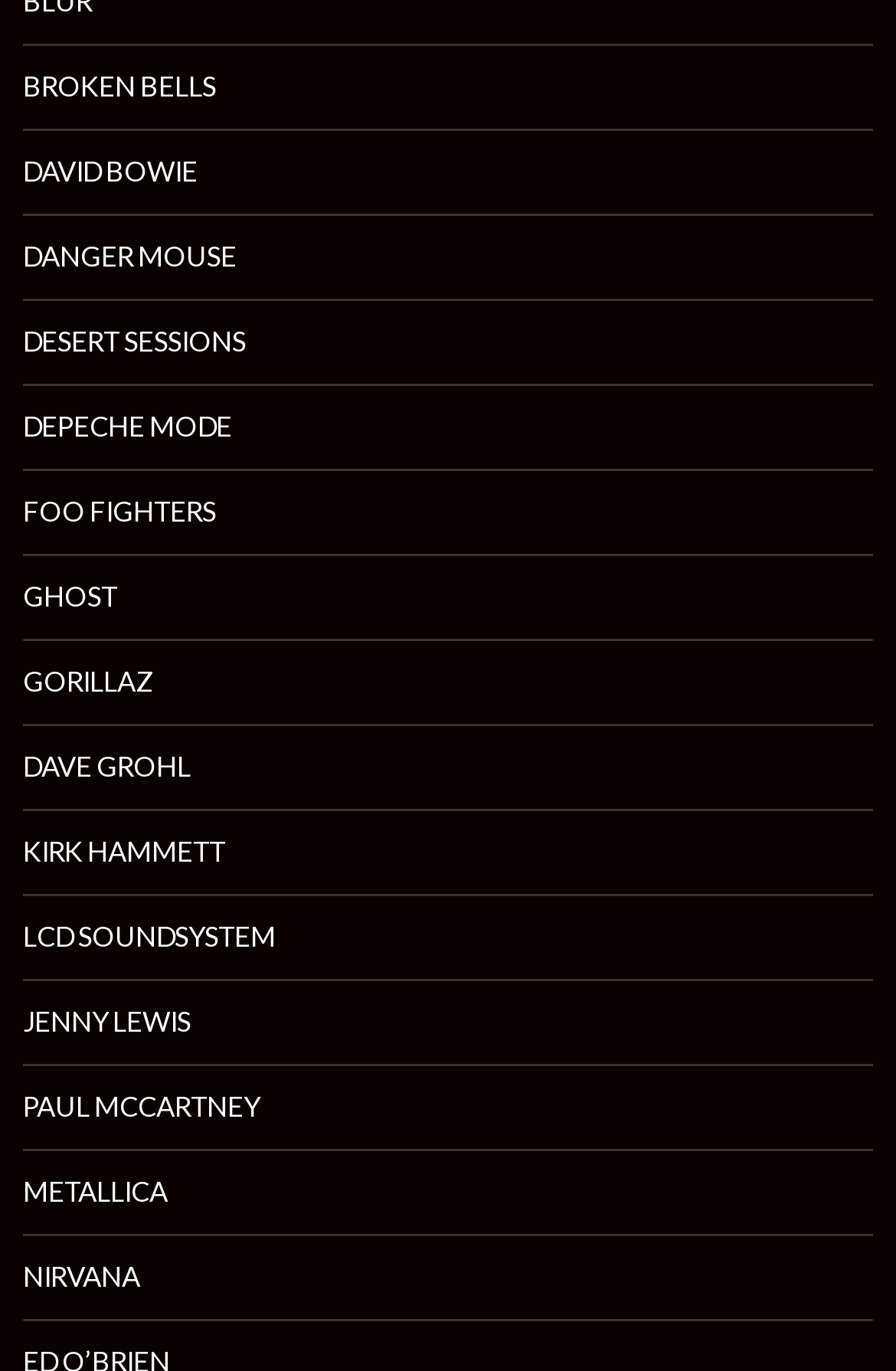Respond to the question below with a single word or phrase:
Is there a link to a band starting with 'G'?

Yes